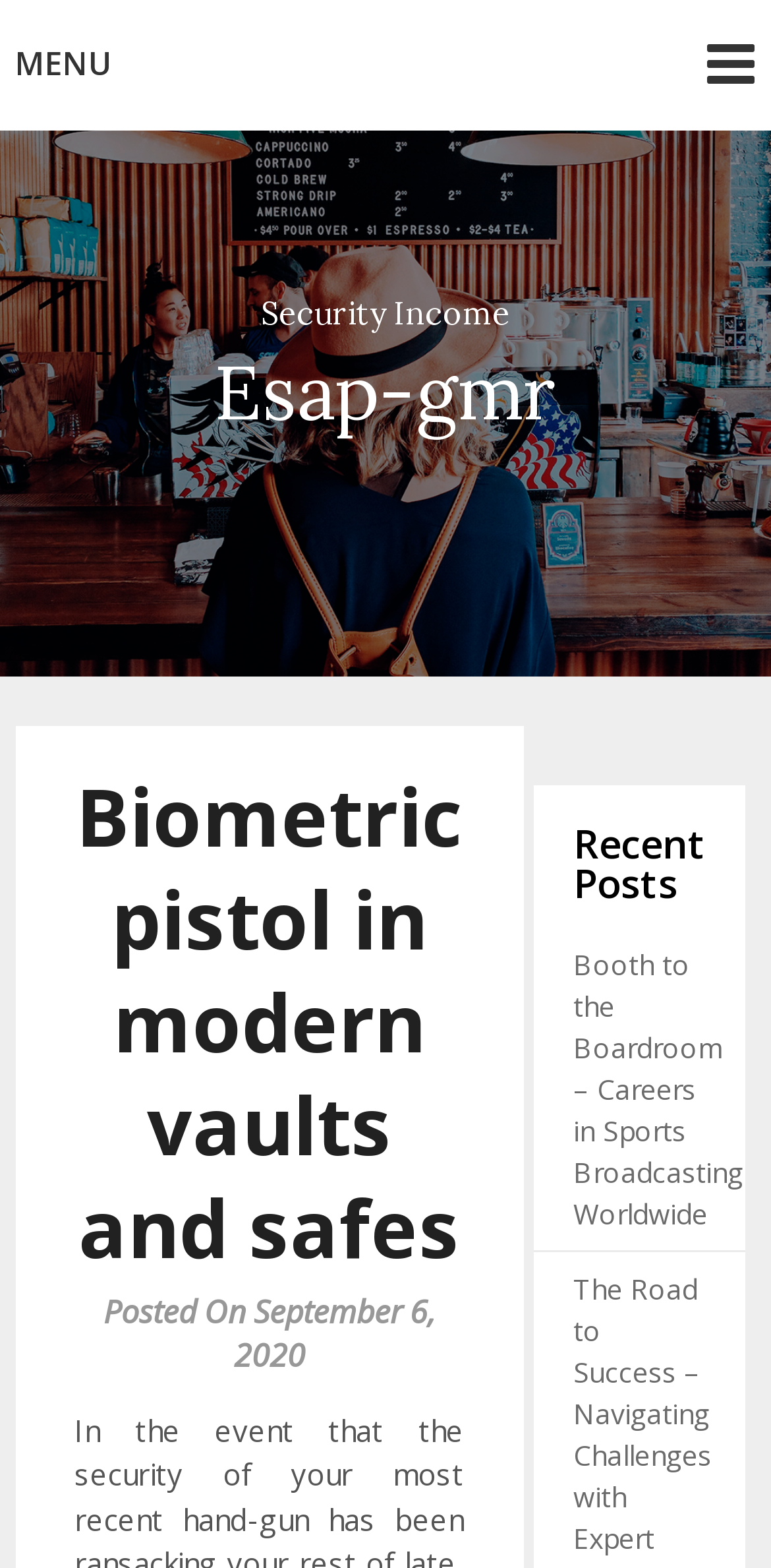What is the title of the recent post?
Look at the screenshot and respond with a single word or phrase.

Booth to the Boardroom – Careers in Sports Broadcasting Worldwide